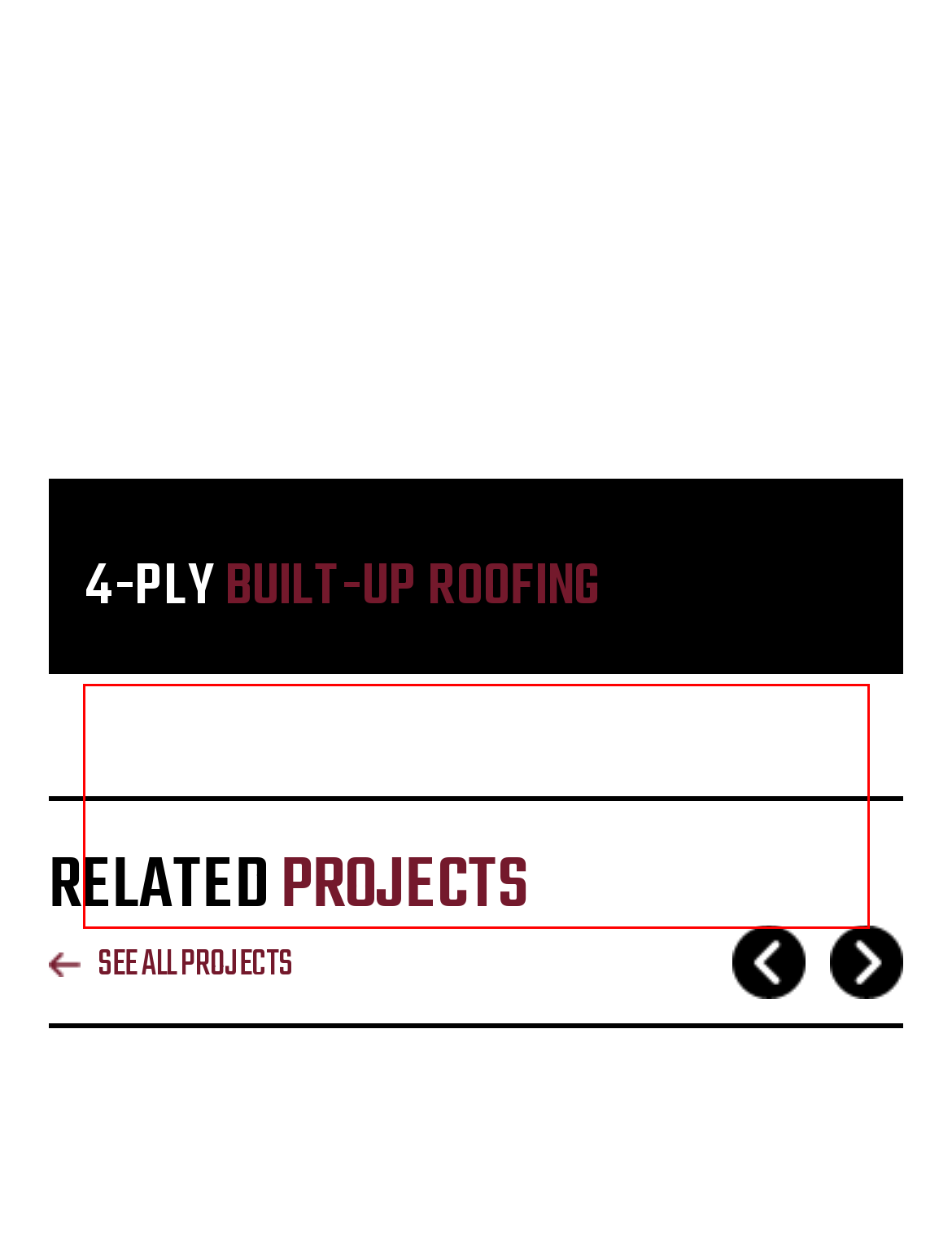Identify the text inside the red bounding box on the provided webpage screenshot by performing OCR.

Built-up roofing systems (BUR) consist of multiple layers of roofing felt, secured with layers of hot tar, and topped with a layer of crushed stone. This is one of the oldest and most durable reliable systems available. [...]